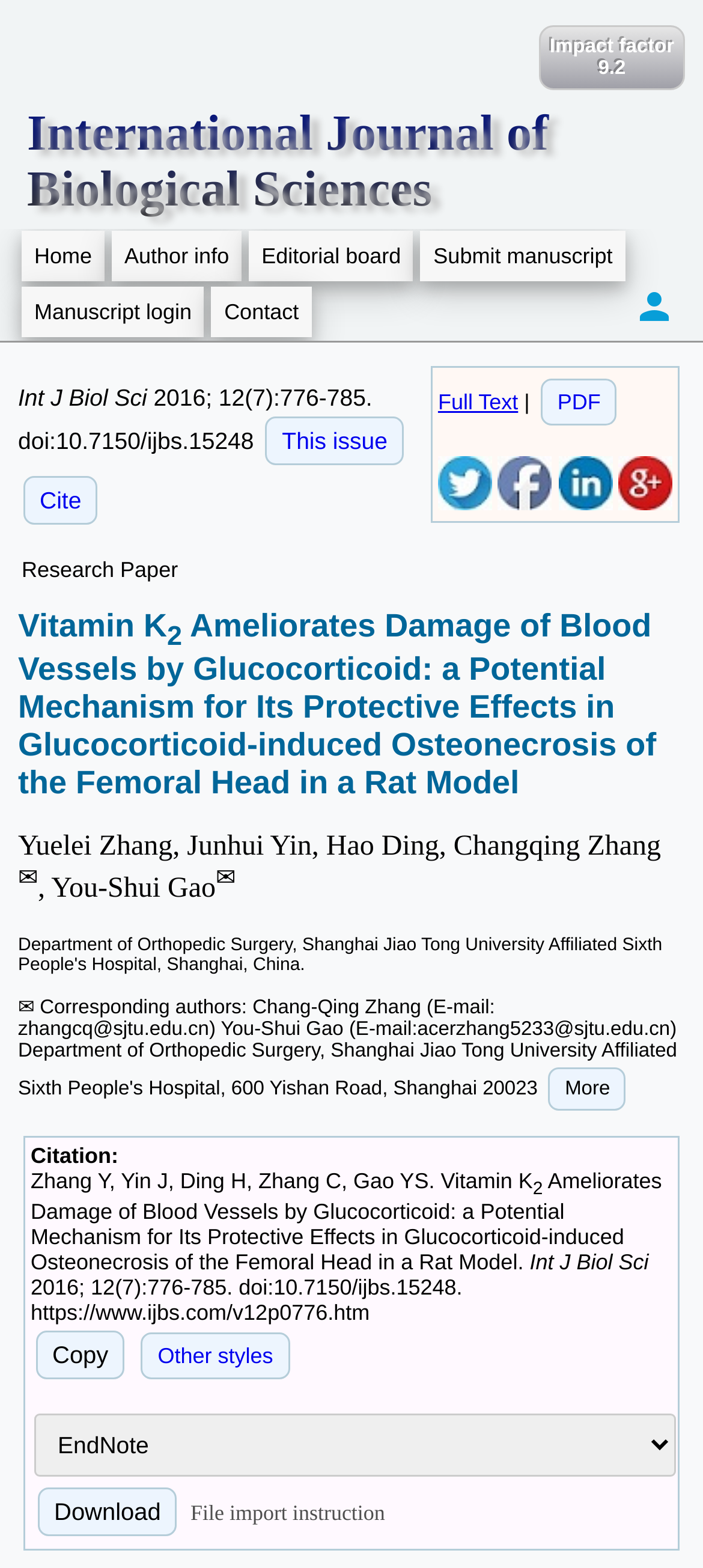Find the bounding box of the web element that fits this description: "File import instruction".

[0.271, 0.957, 0.548, 0.973]